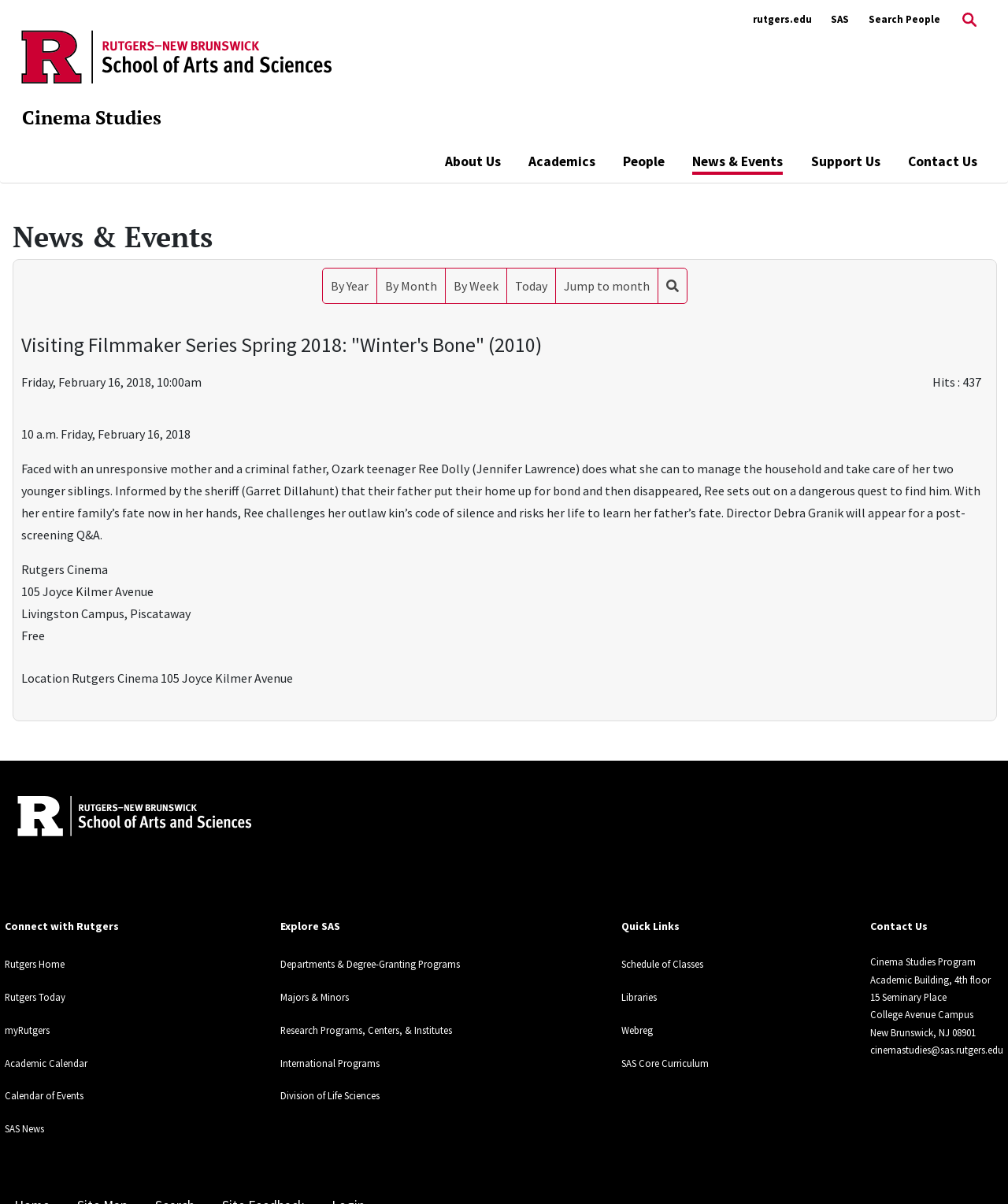Locate the bounding box for the described UI element: "Support Us". Ensure the coordinates are four float numbers between 0 and 1, formatted as [left, top, right, bottom].

[0.804, 0.125, 0.873, 0.143]